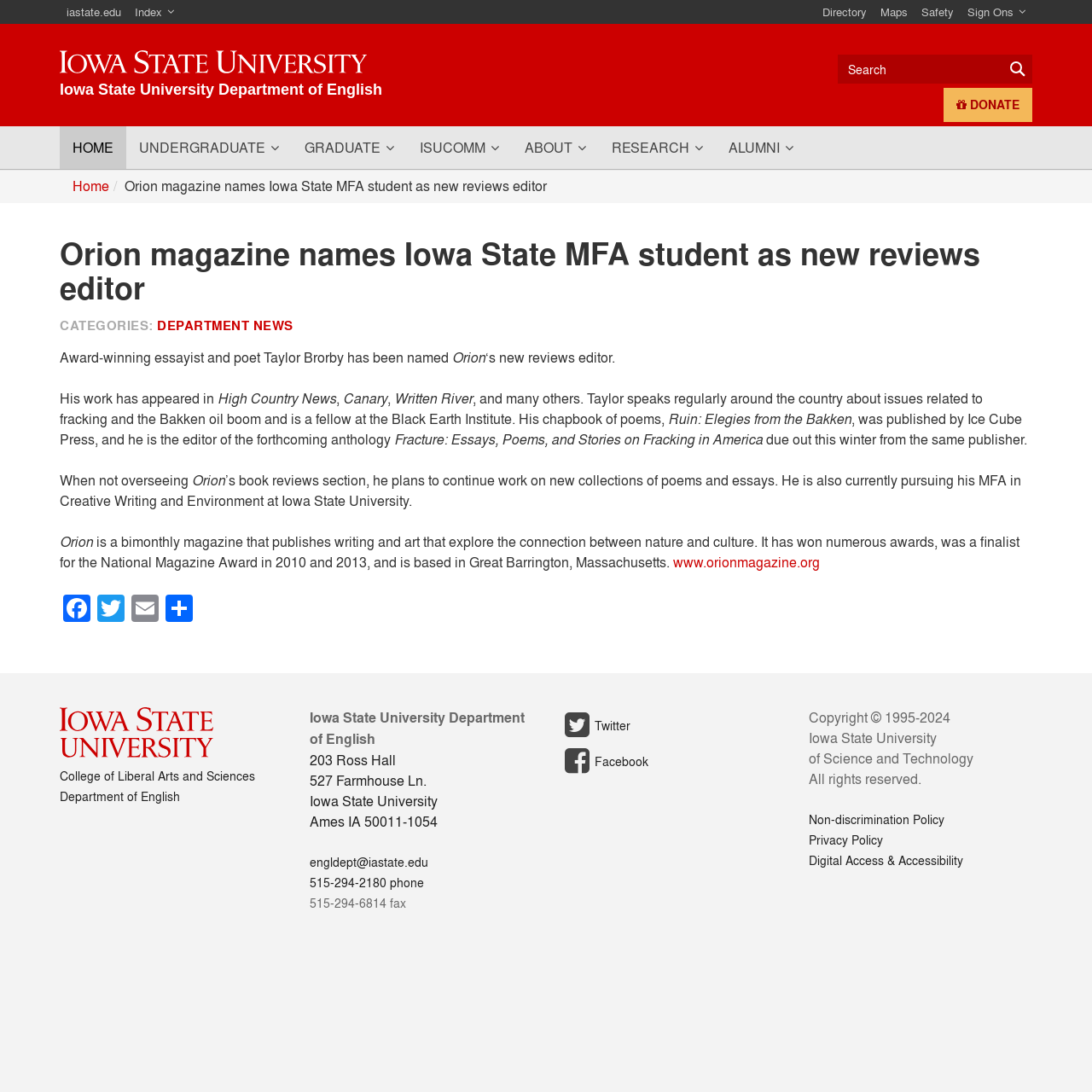What is the name of the magazine that named Iowa State MFA student as new reviews editor?
Please answer the question with a detailed and comprehensive explanation.

The answer can be found in the main article section of the webpage, where it is stated that 'Award-winning essayist and poet Taylor Brorby has been named Orion’s new reviews editor.'